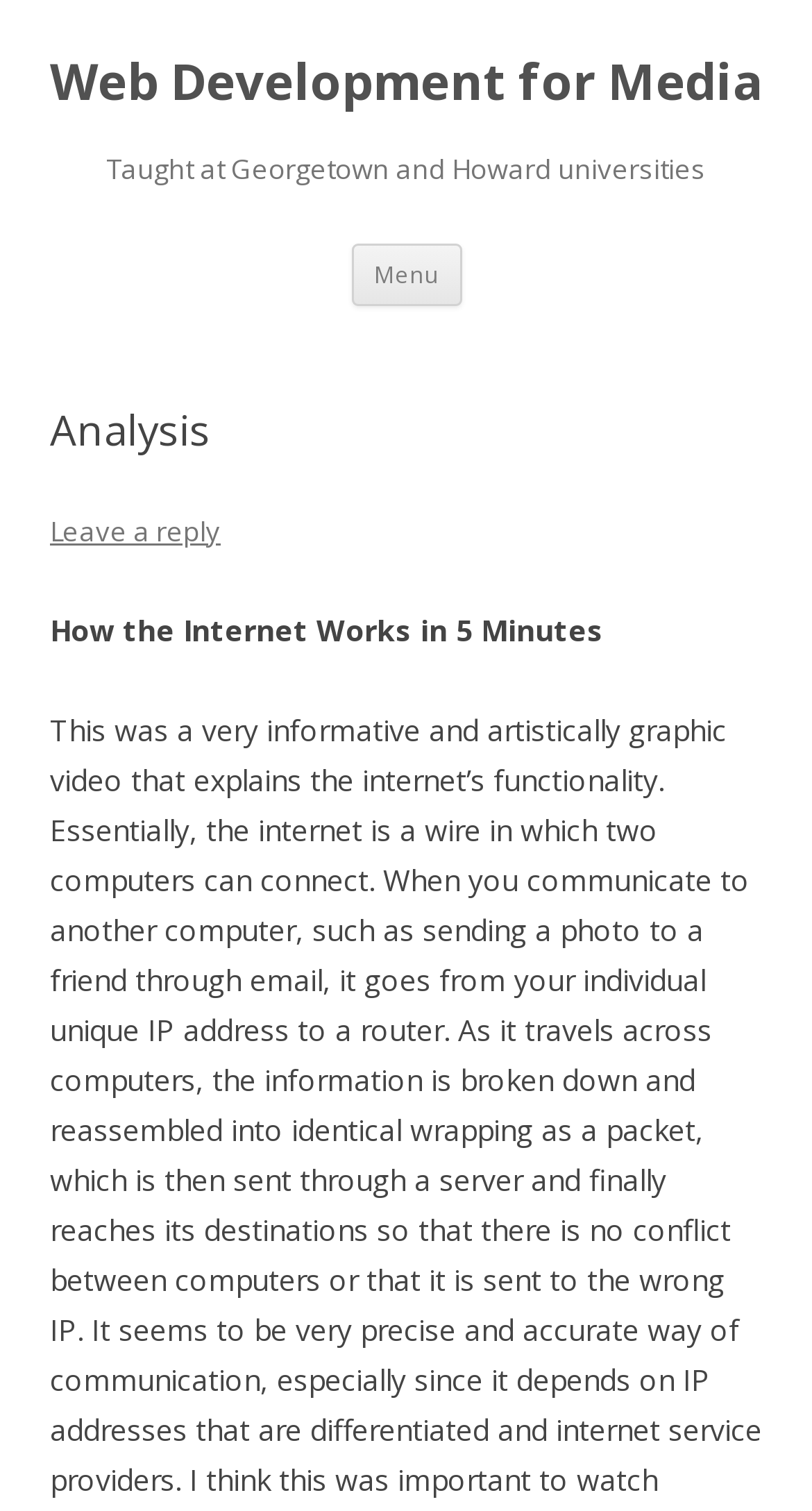Based on the element description: "Leave a reply", identify the bounding box coordinates for this UI element. The coordinates must be four float numbers between 0 and 1, listed as [left, top, right, bottom].

[0.062, 0.338, 0.272, 0.363]